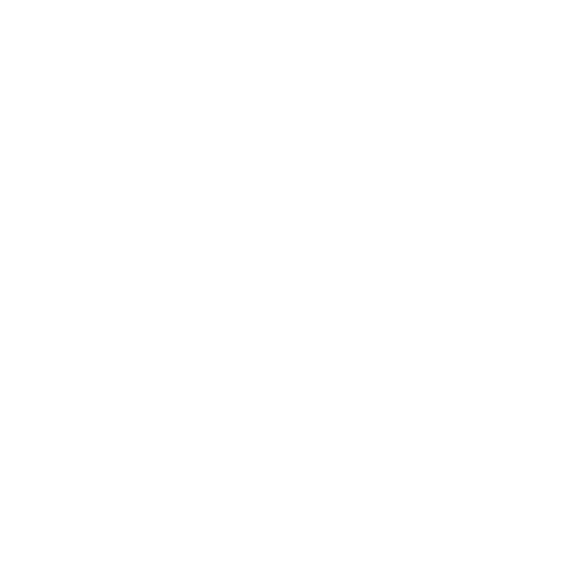What is the theme of the magazine cover?
Look at the screenshot and respond with one word or a short phrase.

Communication and surveillance